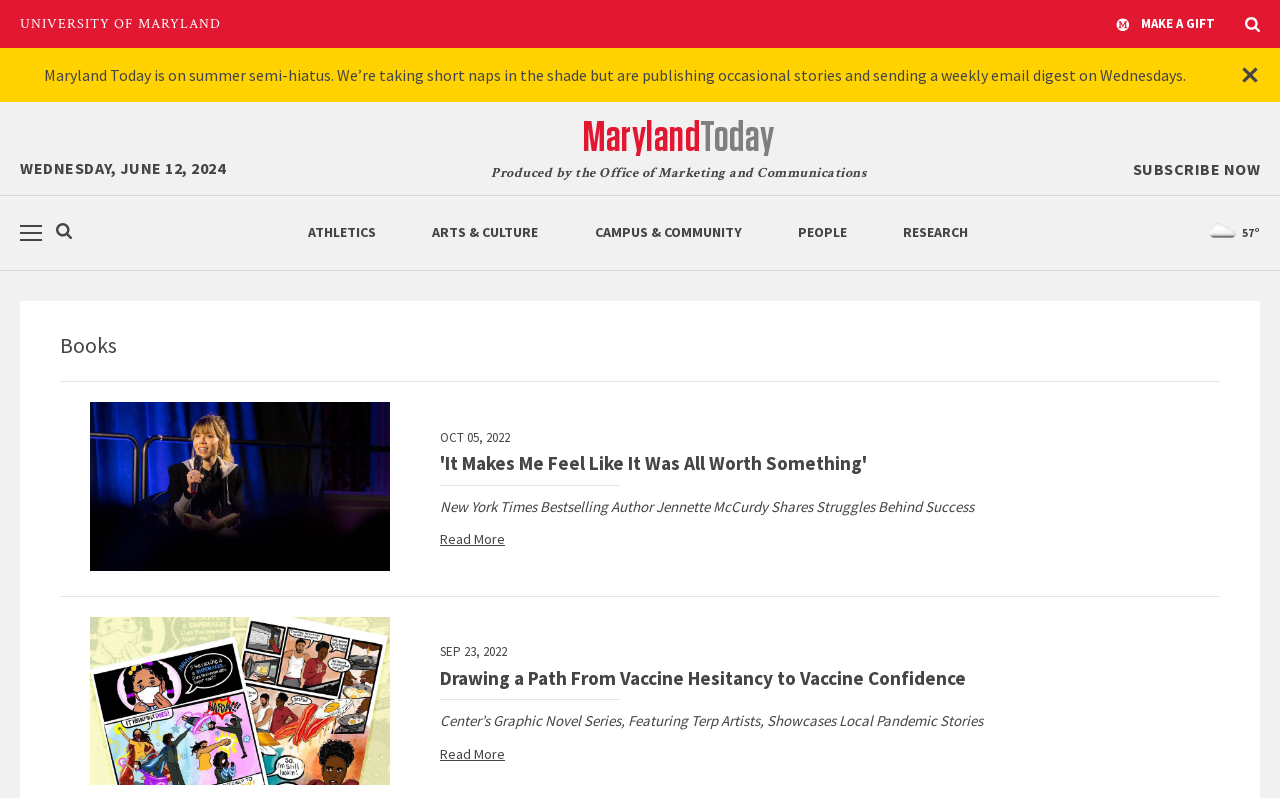Pinpoint the bounding box coordinates of the element that must be clicked to accomplish the following instruction: "Read more about 'It Makes Me Feel Like It Was All Worth Something'". The coordinates should be in the format of four float numbers between 0 and 1, i.e., [left, top, right, bottom].

[0.344, 0.664, 0.395, 0.687]